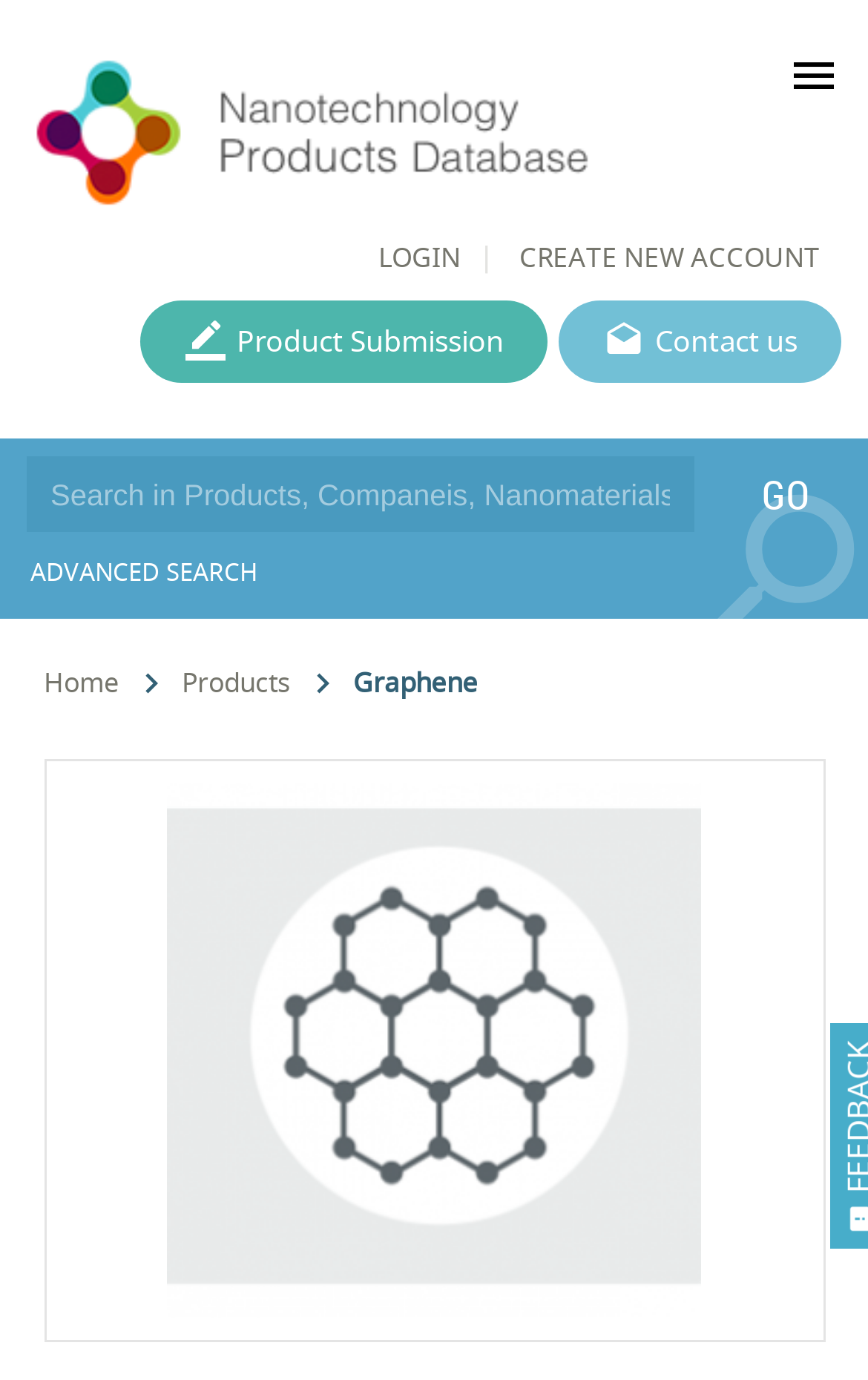Bounding box coordinates are specified in the format (top-left x, top-left y, bottom-right x, bottom-right y). All values are floating point numbers bounded between 0 and 1. Please provide the bounding box coordinate of the region this sentence describes: title="Nanotechnology Products Database"

[0.03, 0.032, 0.97, 0.163]